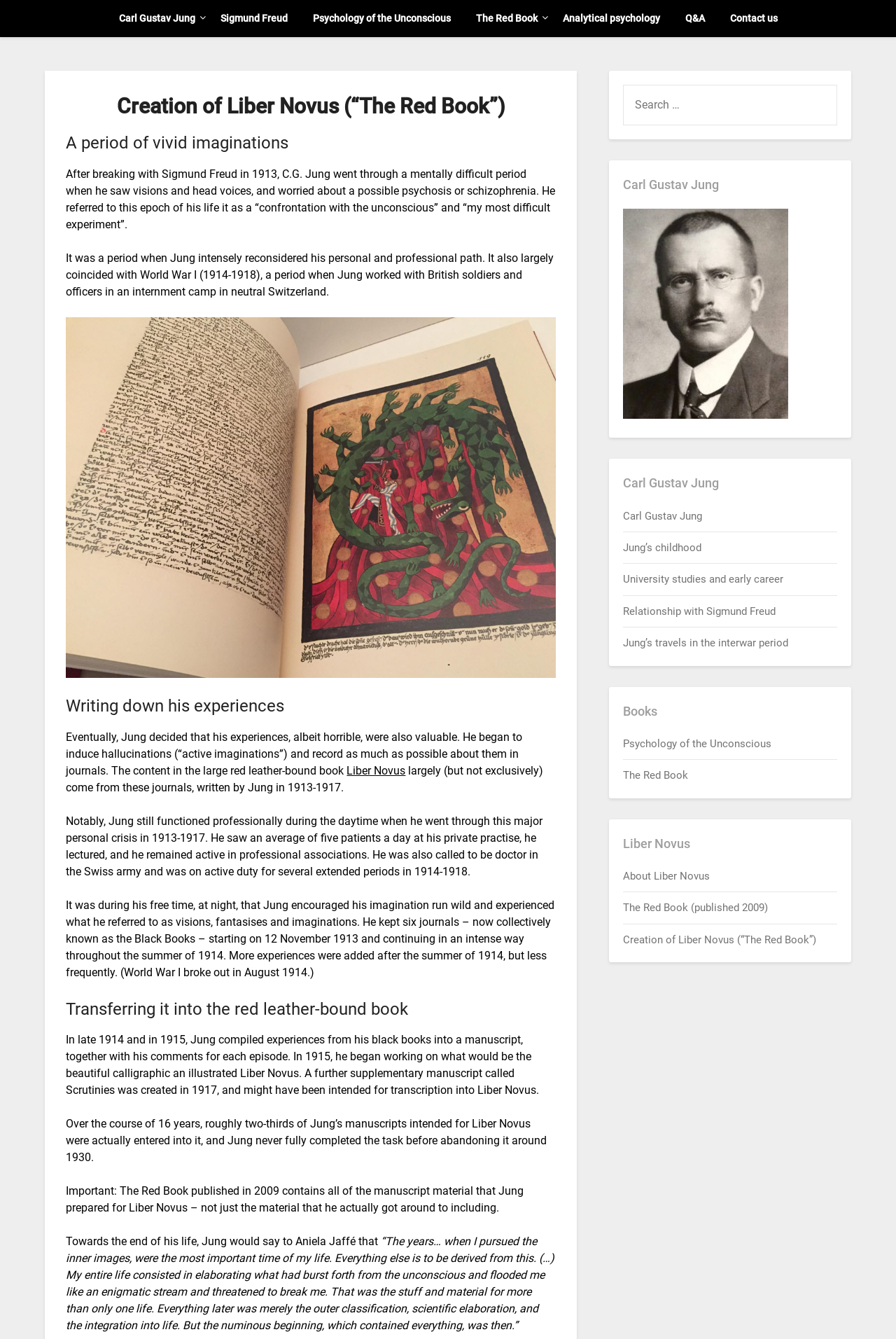How many journals did C.G. Jung keep during his intense imagination period?
Examine the image and give a concise answer in one word or a short phrase.

Six